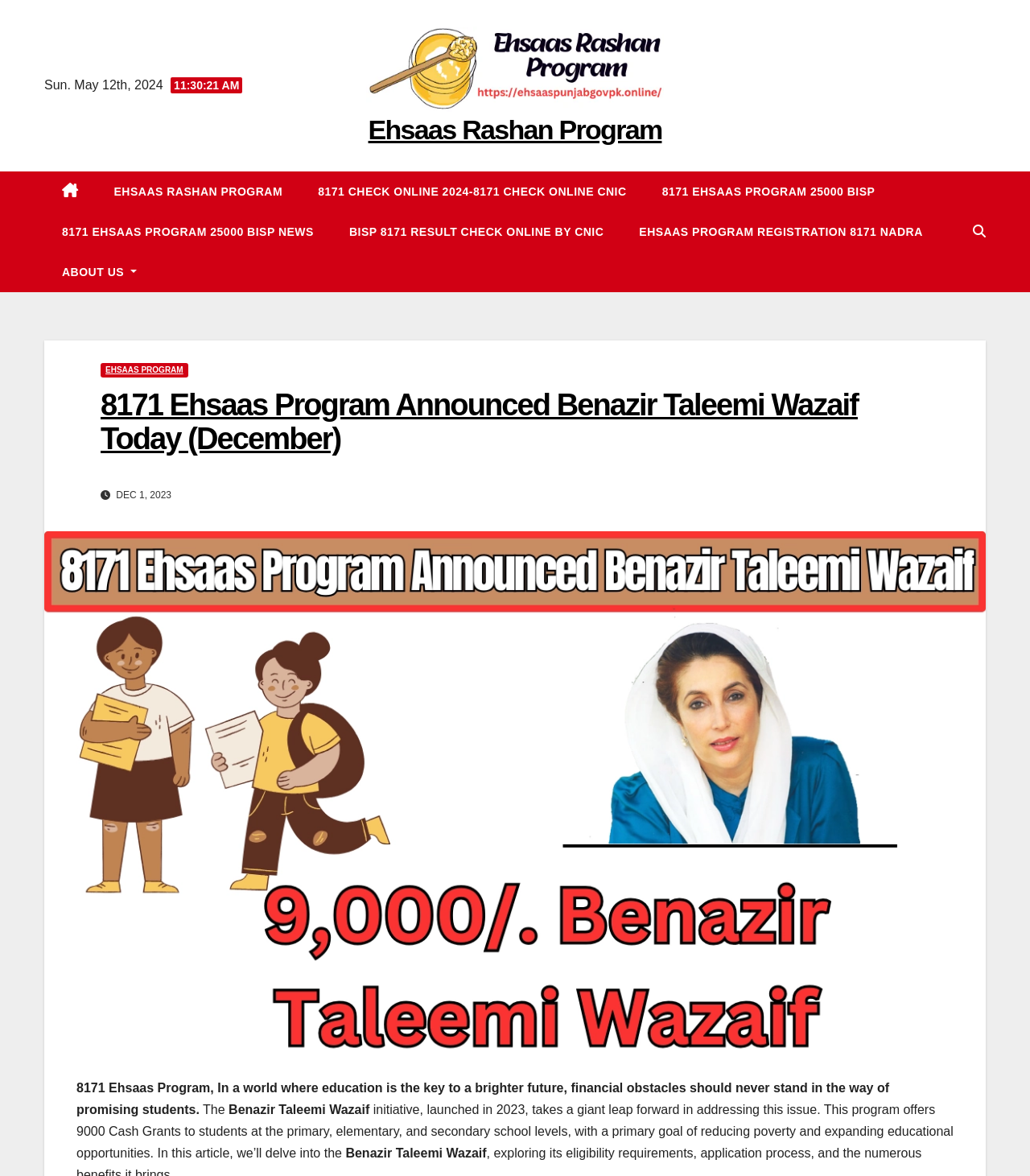Find the bounding box coordinates of the clickable area required to complete the following action: "Check Ehsaas Program news".

[0.098, 0.309, 0.183, 0.321]